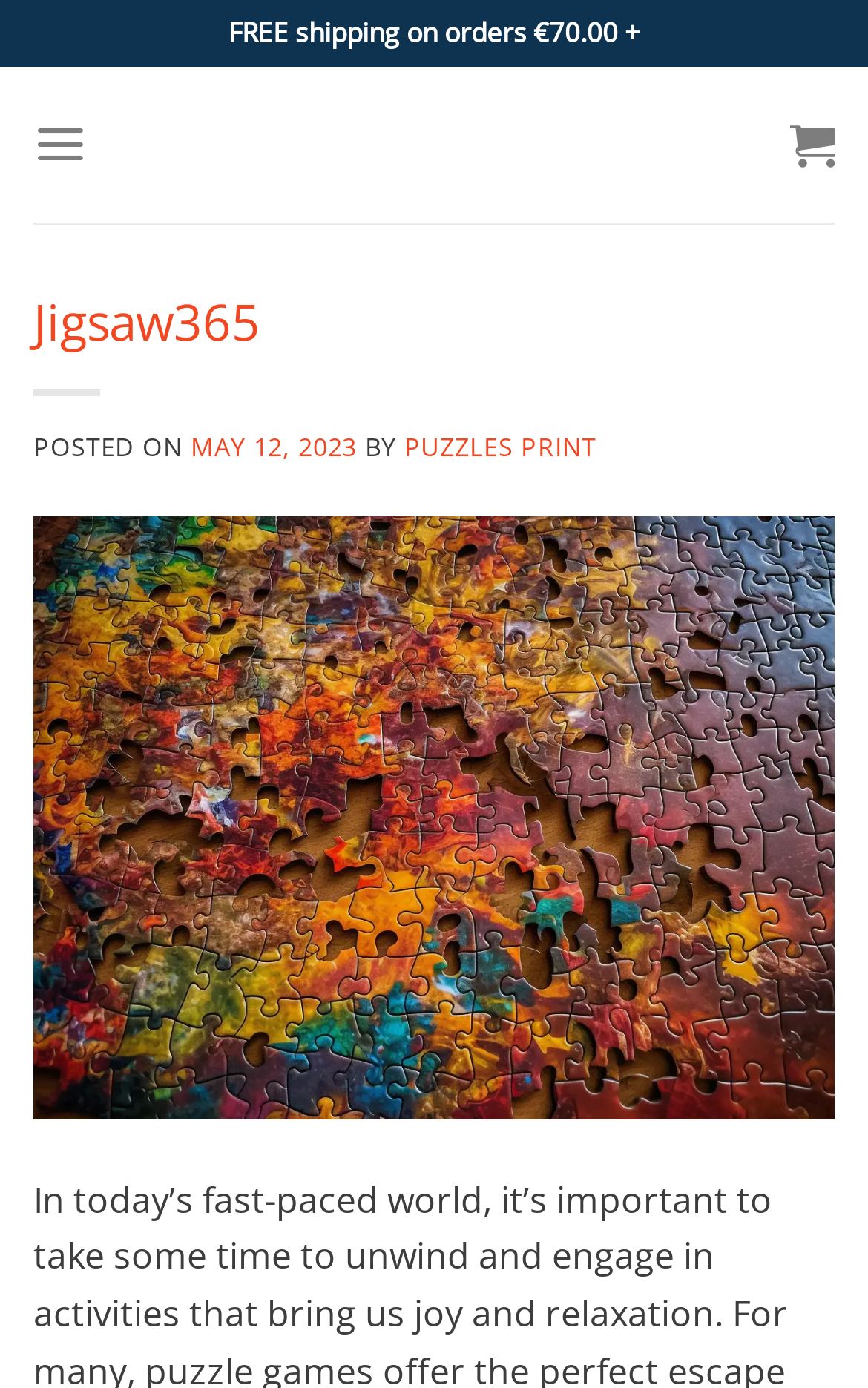Please specify the bounding box coordinates in the format (top-left x, top-left y, bottom-right x, bottom-right y), with values ranging from 0 to 1. Identify the bounding box for the UI component described as follows: title="Cart"

[0.91, 0.069, 0.962, 0.139]